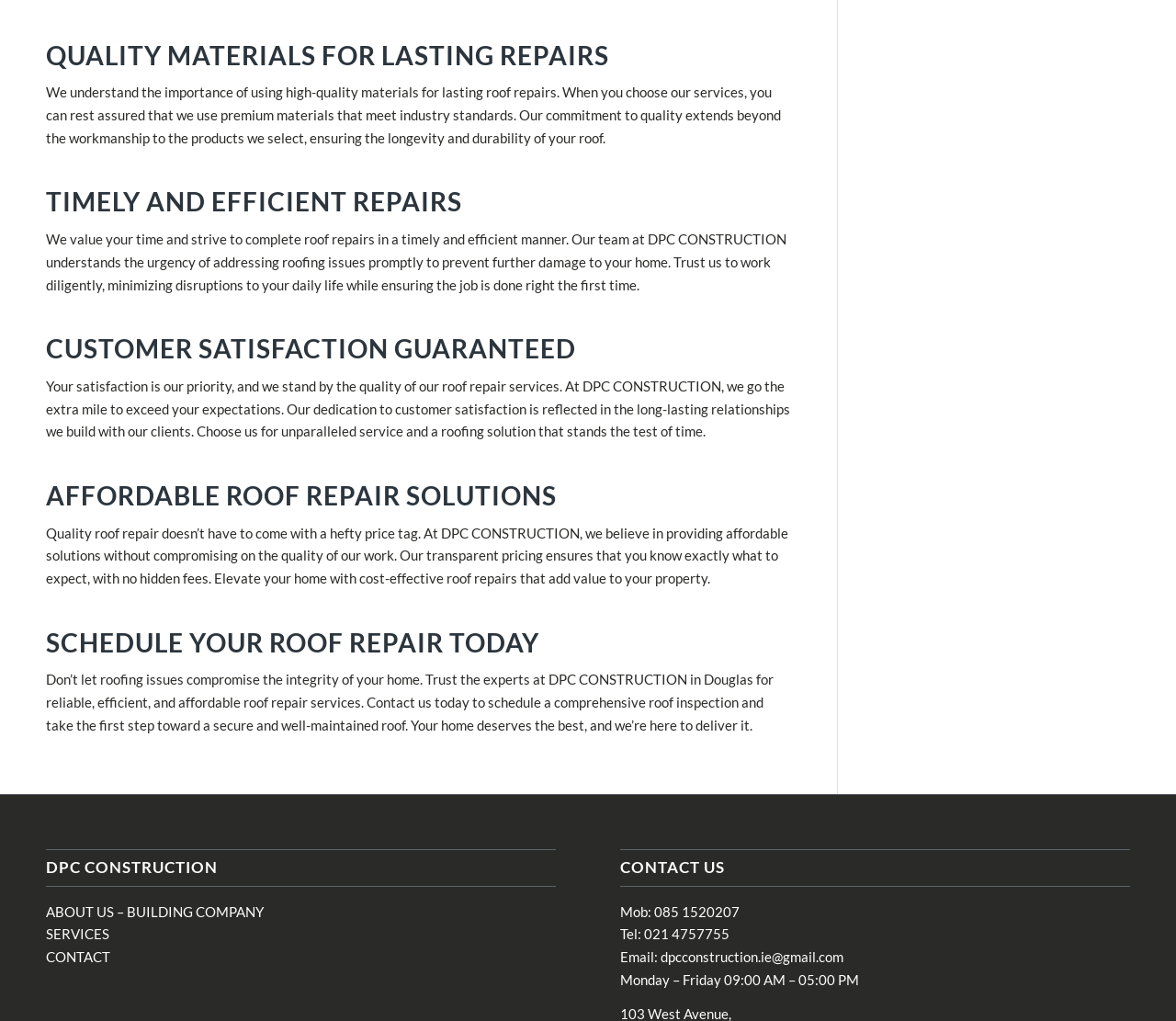Determine the bounding box for the described HTML element: "dpcconstruction.ie@gmail.com". Ensure the coordinates are four float numbers between 0 and 1 in the format [left, top, right, bottom].

[0.562, 0.929, 0.717, 0.945]